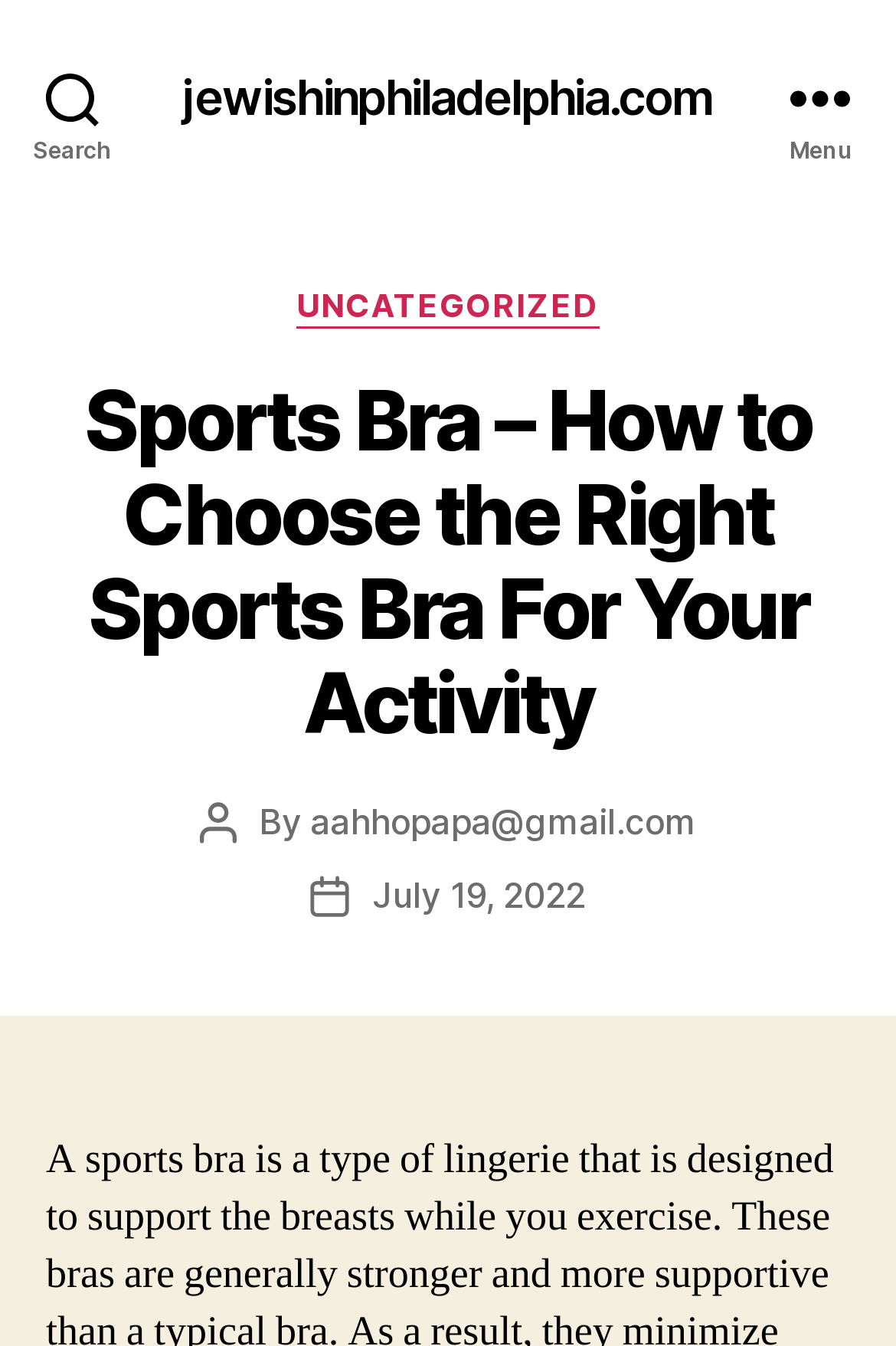Analyze the image and answer the question with as much detail as possible: 
What is the category of the current article?

I found the category of the current article by looking at the menu button and its dropdown content, where I saw a link labeled 'UNCATEGORIZED'.